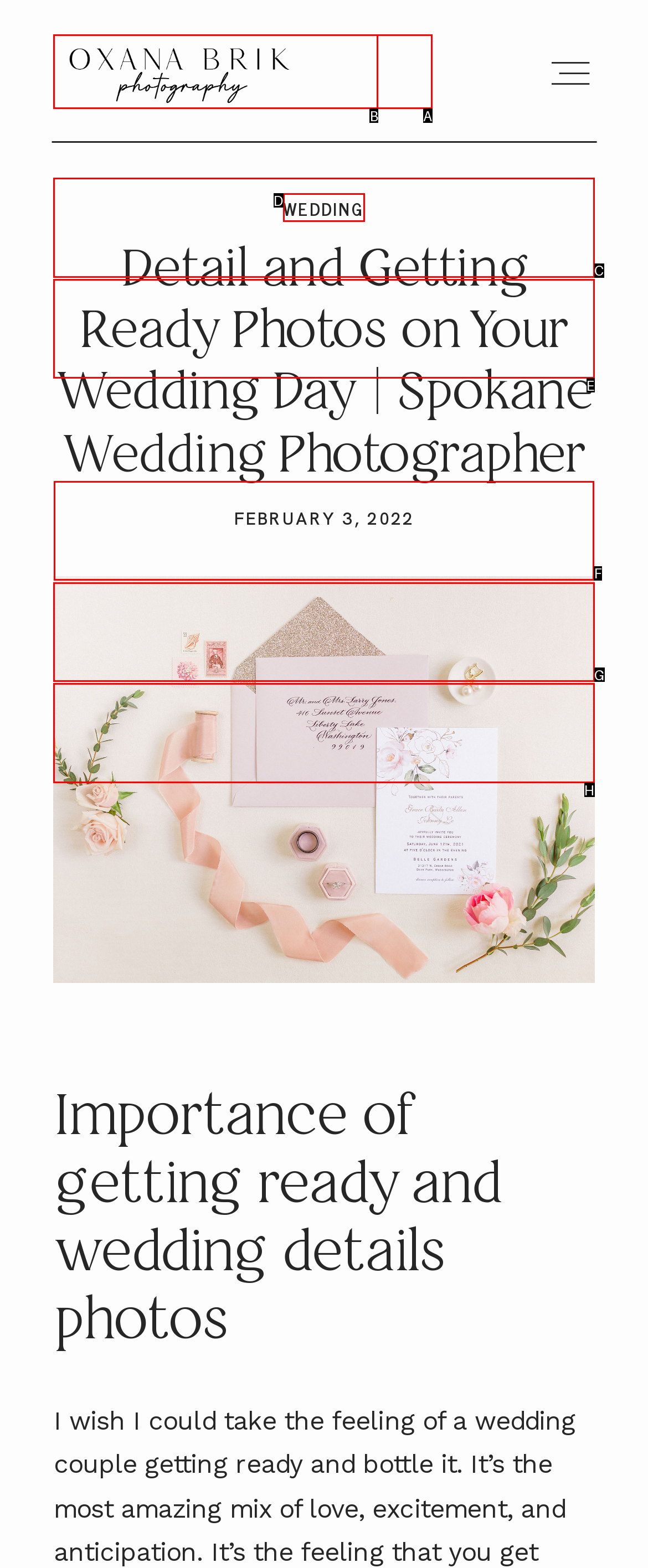Select the letter of the UI element you need to click to complete this task: read journal.

F